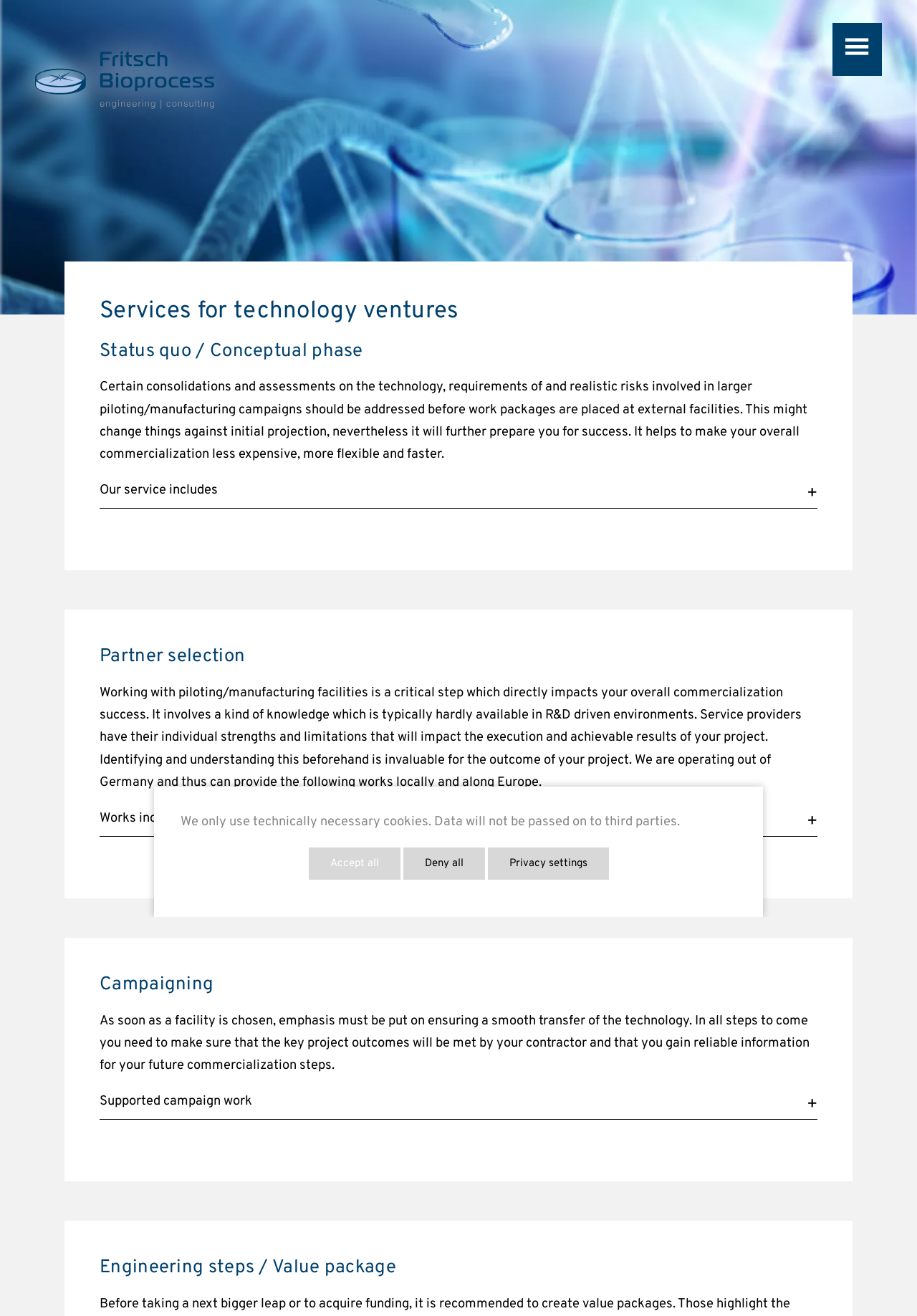Articulate a complete and detailed caption of the webpage elements.

The webpage is about services for technology ventures, with a focus on supporting companies in the bioprocess industry. At the top left corner, there is a logo of Fritsch Bioprocess, accompanied by a figure element that spans the entire width of the page. Below the logo, there is a heading that reads "Services for technology ventures".

The main content of the page is divided into four sections, each with a heading that describes a different stage of the service: "Status quo / Conceptual phase", "Partner selection", "Campaigning", and "Engineering steps / Value package". 

In the "Status quo / Conceptual phase" section, there is a paragraph of text that discusses the importance of consolidations and assessments before placing work packages at external facilities. This section also includes a link with a cryptic text "\uedb9".

The "Partner selection" section has a paragraph of text that explains the importance of identifying the strengths and limitations of service providers in piloting and manufacturing facilities. This section also includes a subheading "Works included".

The "Campaigning" section has a paragraph of text that emphasizes the need for a smooth transfer of technology to a chosen facility. This section also includes a subheading "Supported campaign work".

The "Engineering steps / Value package" section is the last section on the page, with a heading that spans almost the entire width of the page.

At the bottom of the page, there is a cookie bar notification that alerts users about the use of technically necessary cookies, with options to accept or deny all cookies, or to access privacy settings.